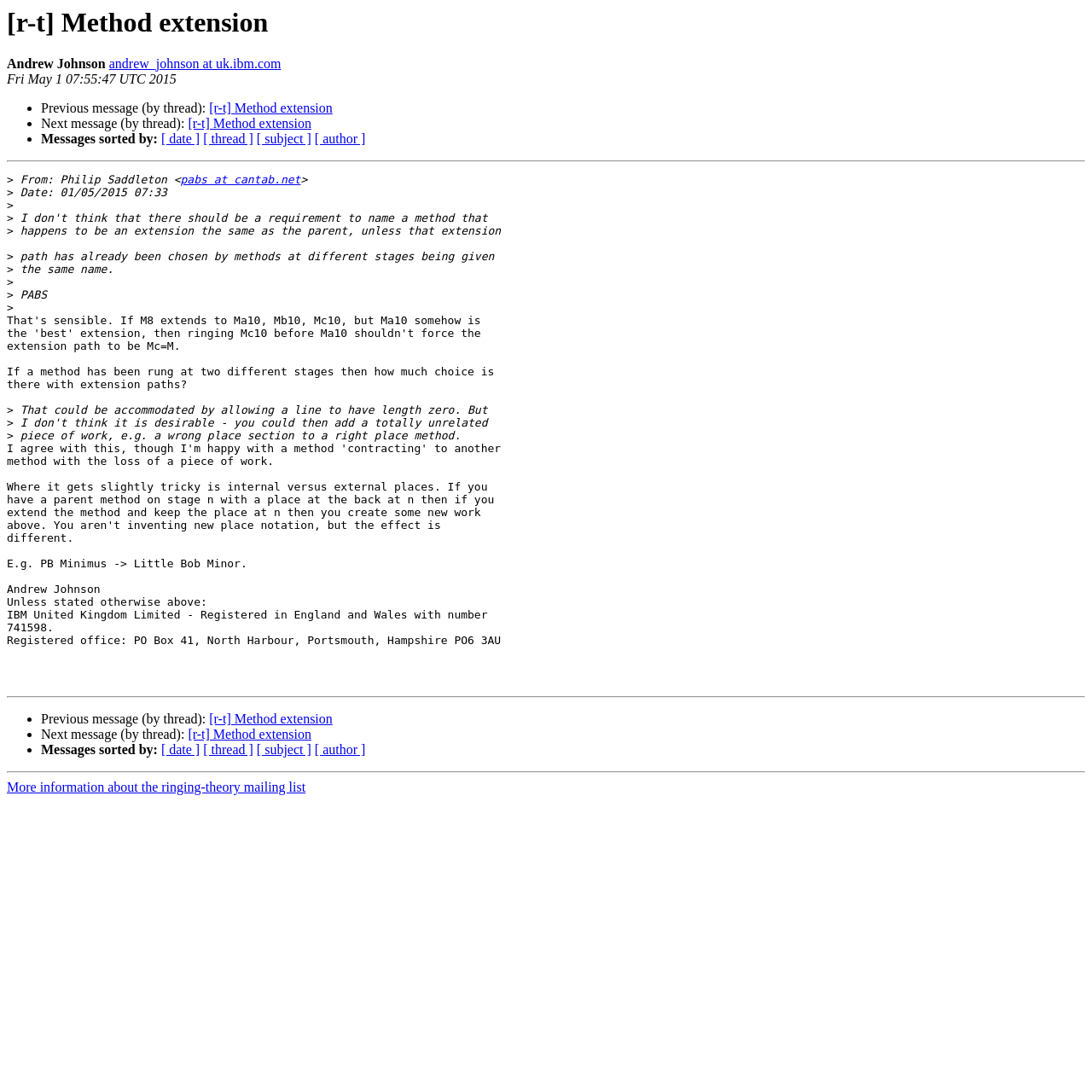What are the options to sort messages by?
Look at the image and answer the question with a single word or phrase.

date, thread, subject, author